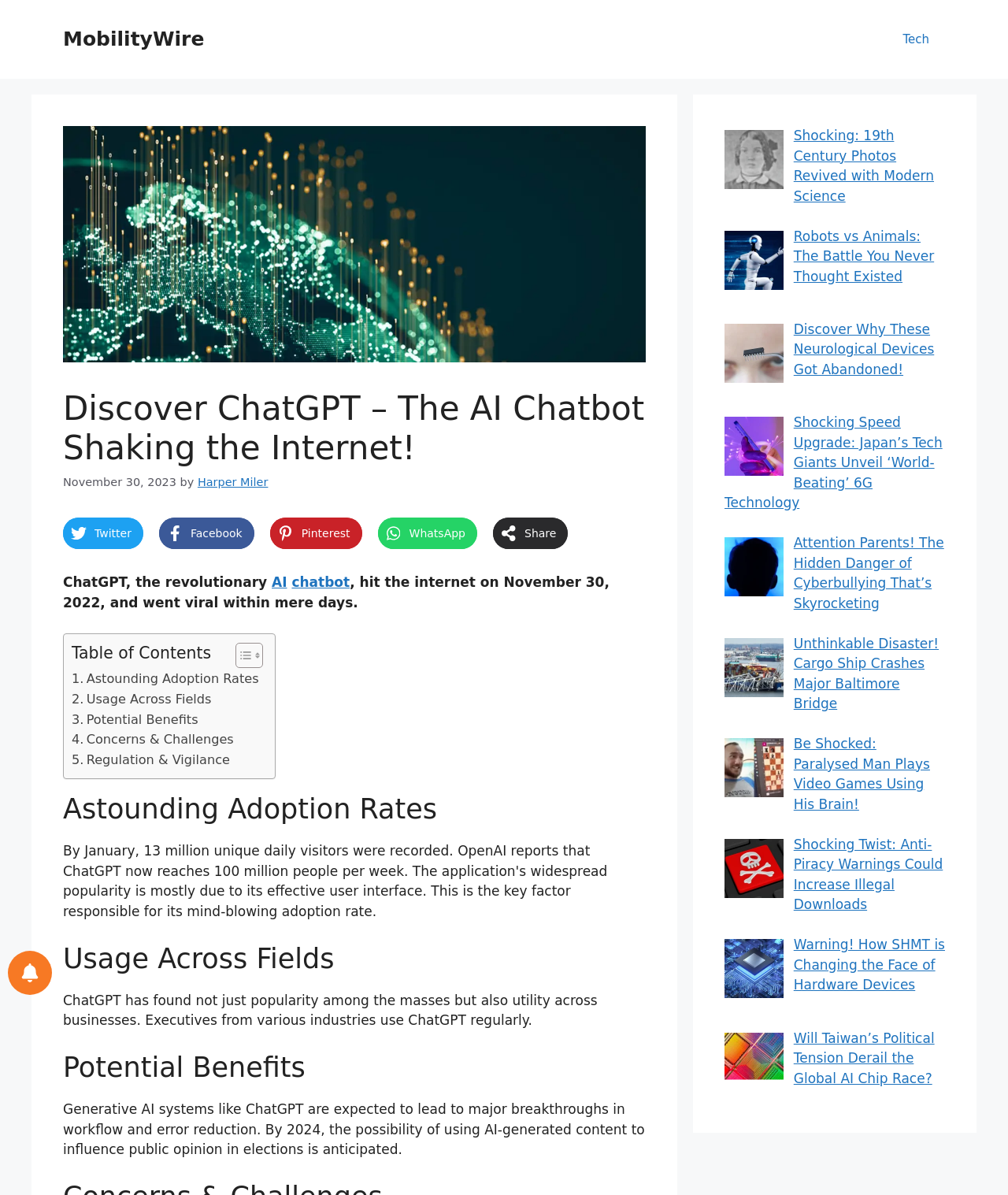Highlight the bounding box of the UI element that corresponds to this description: "Astounding Adoption Rates".

[0.071, 0.56, 0.257, 0.577]